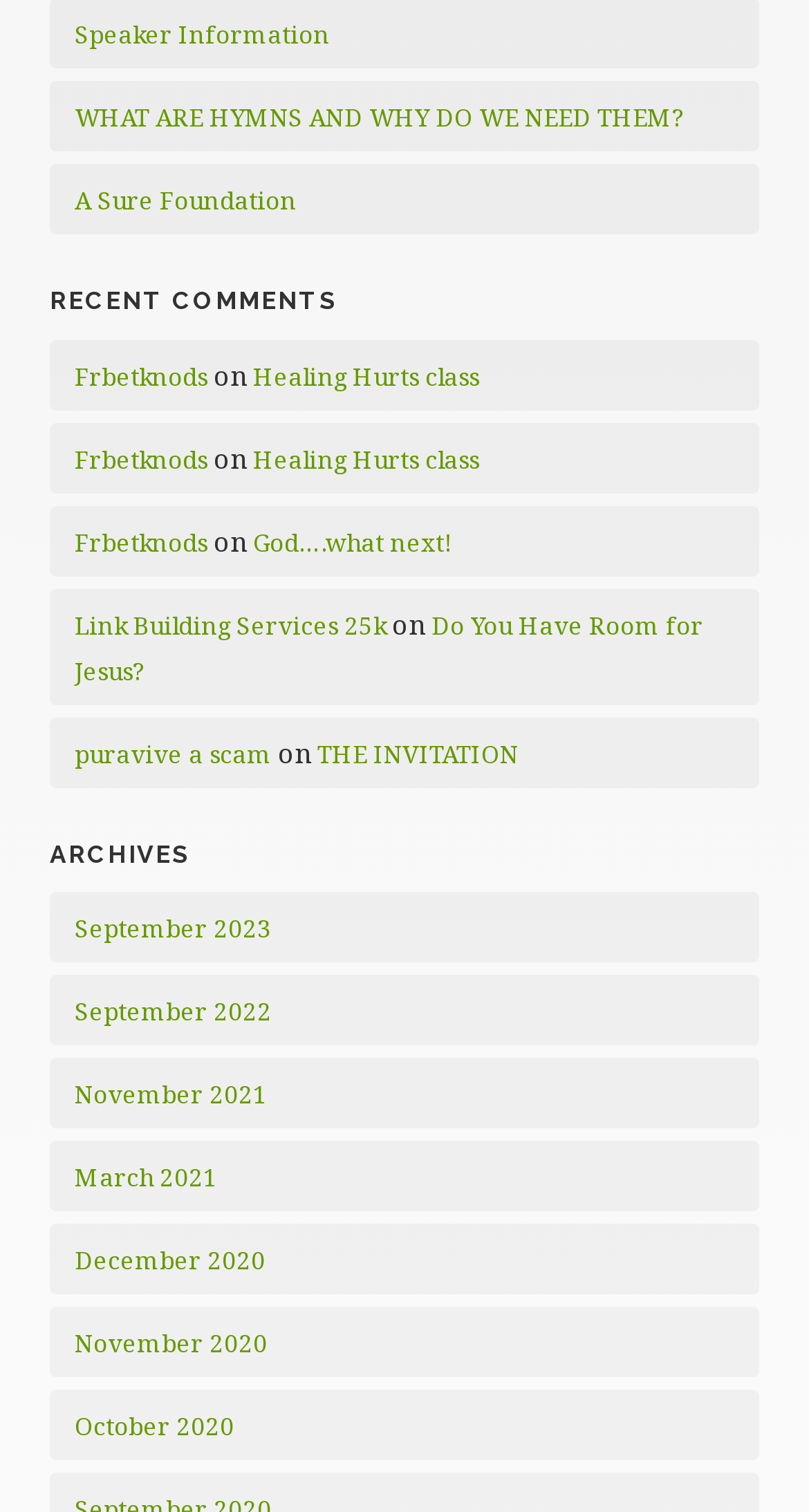What is the title of the first link?
Provide a detailed answer to the question, using the image to inform your response.

The first link on the webpage has the title 'Speaker Information', which can be found at the top of the page with a bounding box of [0.092, 0.013, 0.408, 0.033].